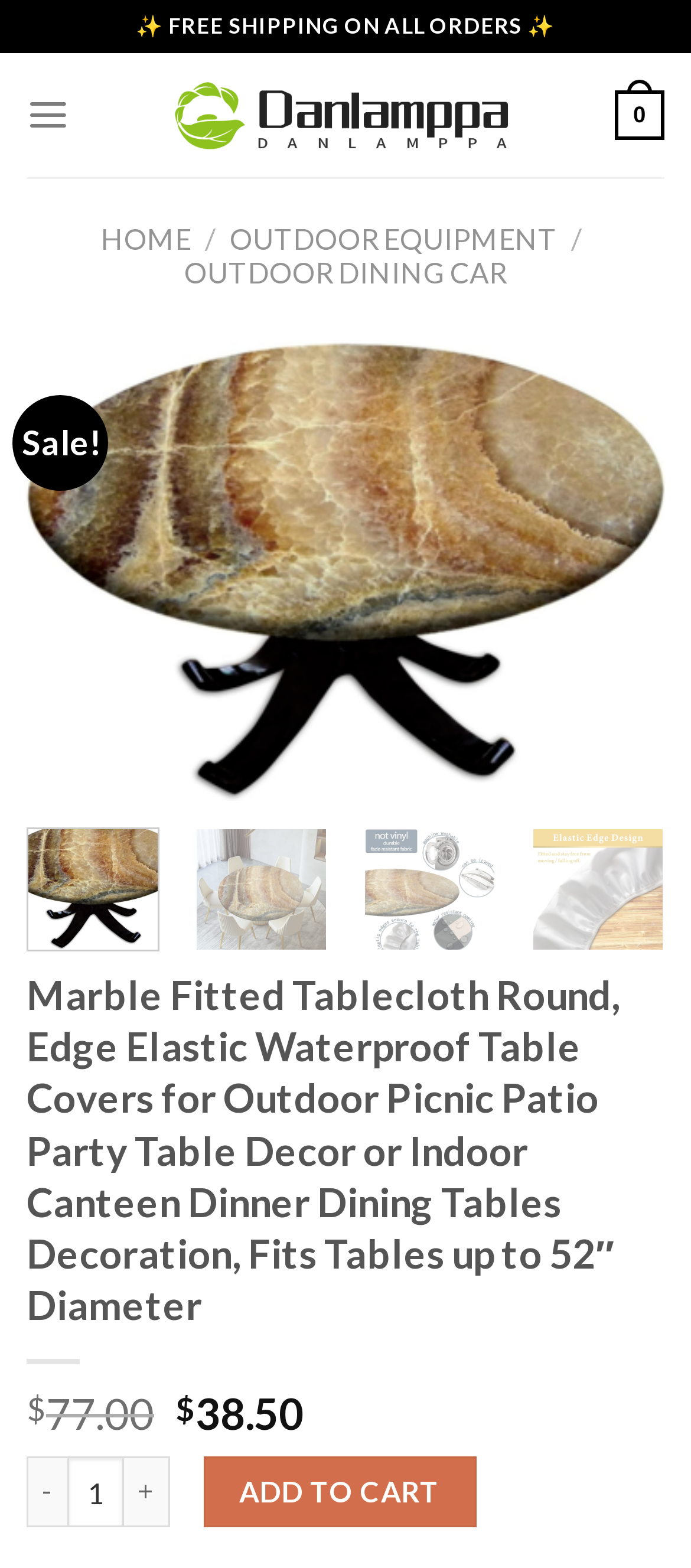Summarize the webpage in an elaborate manner.

This webpage is an e-commerce product page for a marble fitted tablecloth. At the top, there is a free shipping notification "✨ FREE SHIPPING ON ALL ORDERS ✨" and a brand logo "DANLAMPPA" with a link to the brand's page. Next to the logo, there is a menu link. On the top-right corner, there is a link to the cart with a number "0" indicating the number of items in the cart.

Below the top section, there is a navigation menu with links to "HOME", "OUTDOOR EQUIPMENT", and "OUTDOOR DINING CAR". The navigation menu is followed by a product carousel with a "Previous" and "Next" button, allowing users to browse through multiple products.

The main product information section is located in the middle of the page. It features a heading with the product name "Marble Fitted Tablecloth Round, Edge Elastic Waterproof Table Covers for Outdoor Picnic Patio Party Table Decor or Indoor Canteen Dinner Dining Tables Decoration, Fits Tables up to 52″ Diameter". Below the heading, there is a product price section with a sale notification "Sale!" and a price of "$38.50". 

On the right side of the price section, there are buttons to adjust the product quantity, including a "-" button, a spin button to input the quantity, and a "+" button. Next to the quantity adjustment buttons, there is an "ADD TO CART" button.